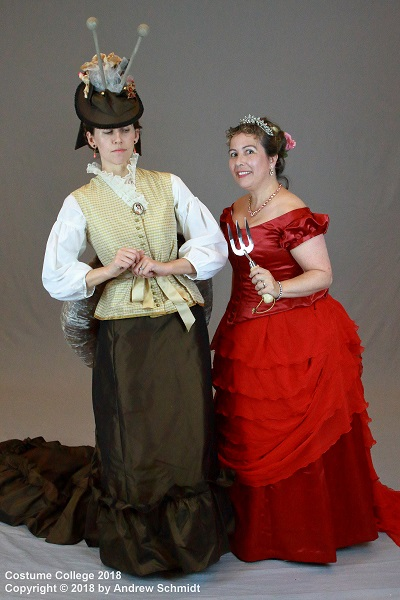What is the photographer's name?
From the screenshot, supply a one-word or short-phrase answer.

Andrew Schmidt